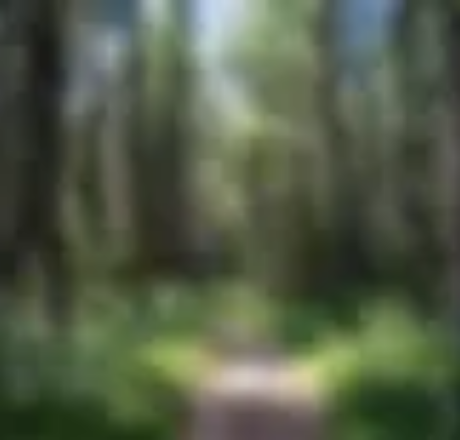Provide a brief response to the question below using one word or phrase:
What is the effect of sunlight on the ground?

Casting dappled shadows